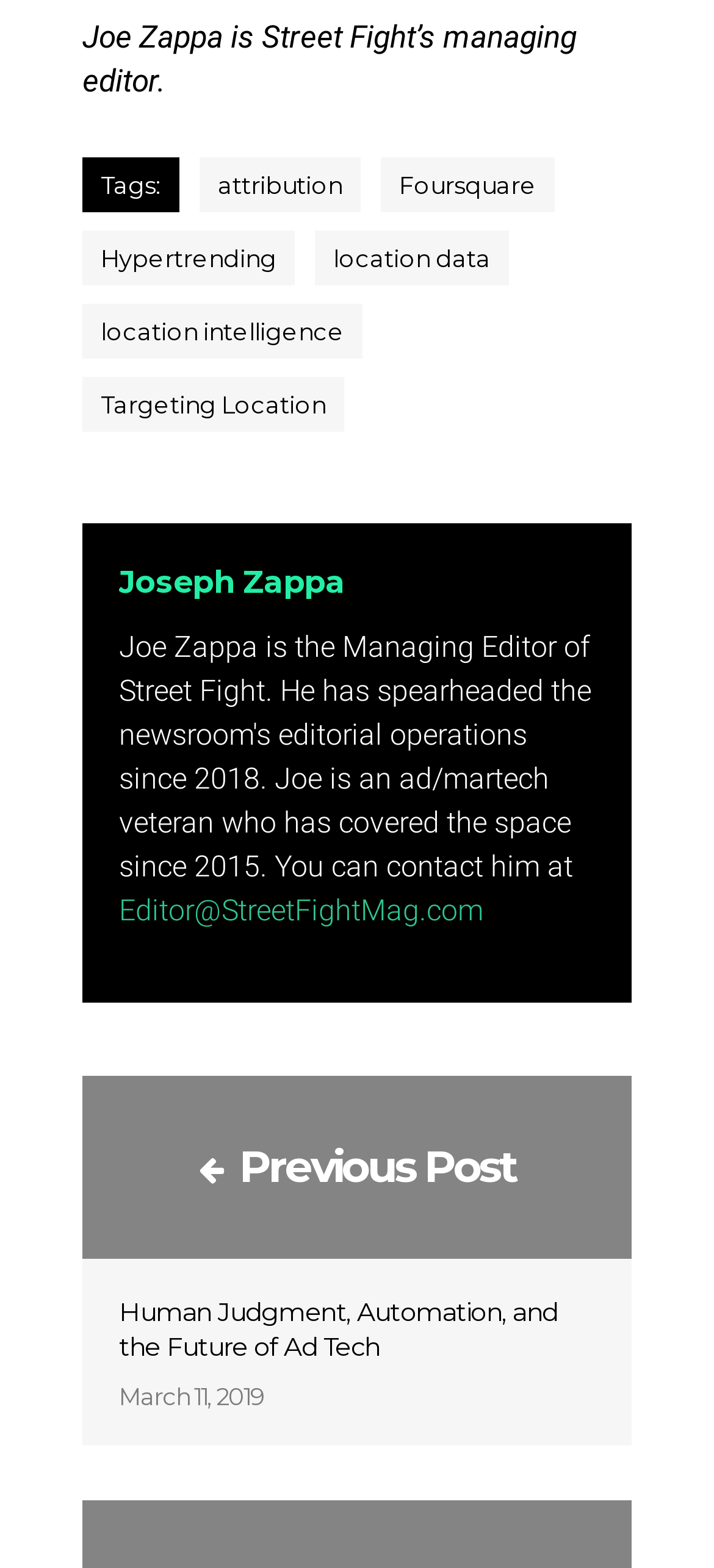What are the tags related to location?
Look at the image and answer the question with a single word or phrase.

Foursquare, location data, location intelligence